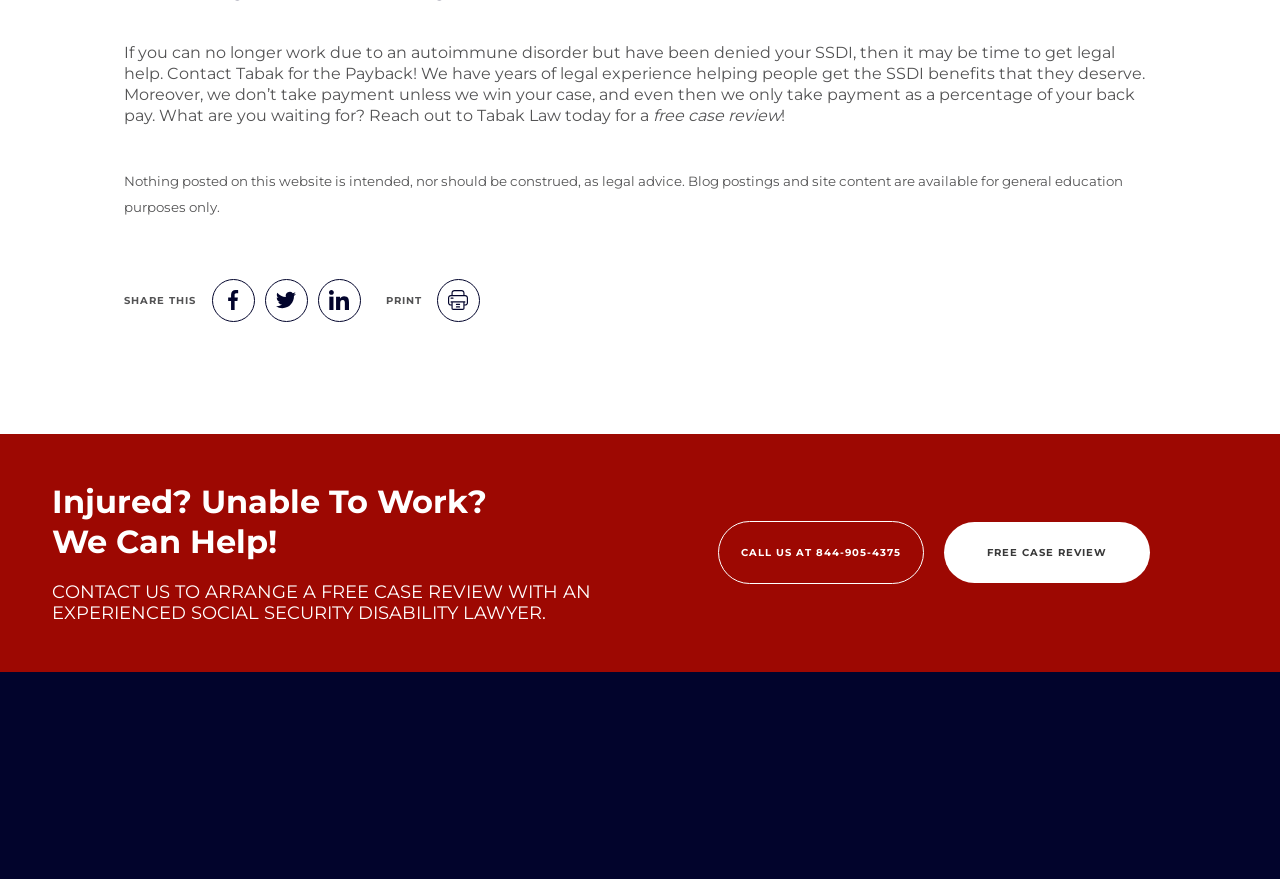What is the law firm's payment policy?
Please craft a detailed and exhaustive response to the question.

The law firm's payment policy is mentioned in the first paragraph of the webpage, which states that they don't take payment unless they win the case, and even then, they only take payment as a percentage of the back pay.